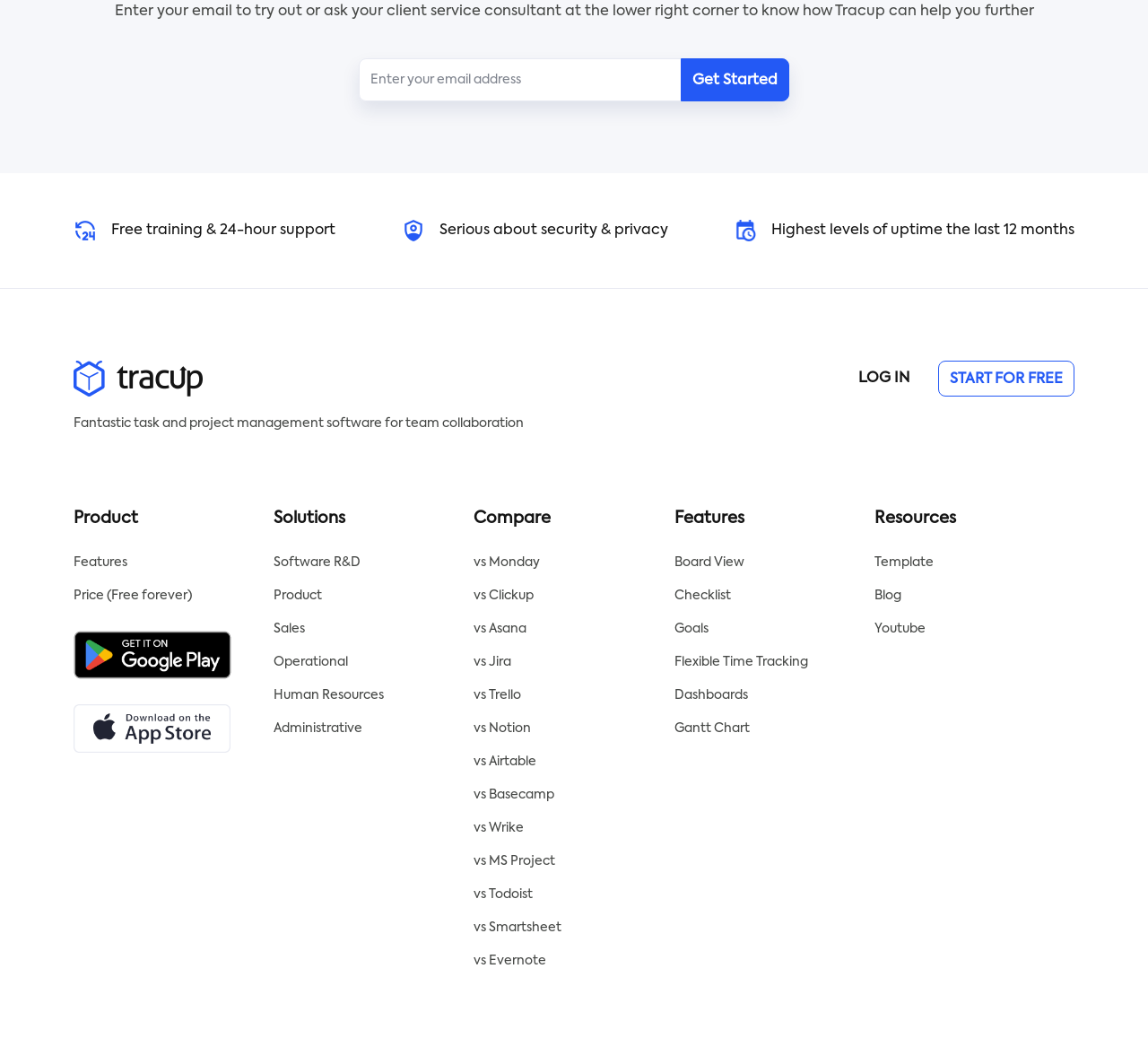Answer the following query with a single word or phrase:
What is required to try out Tracup?

Enter your email